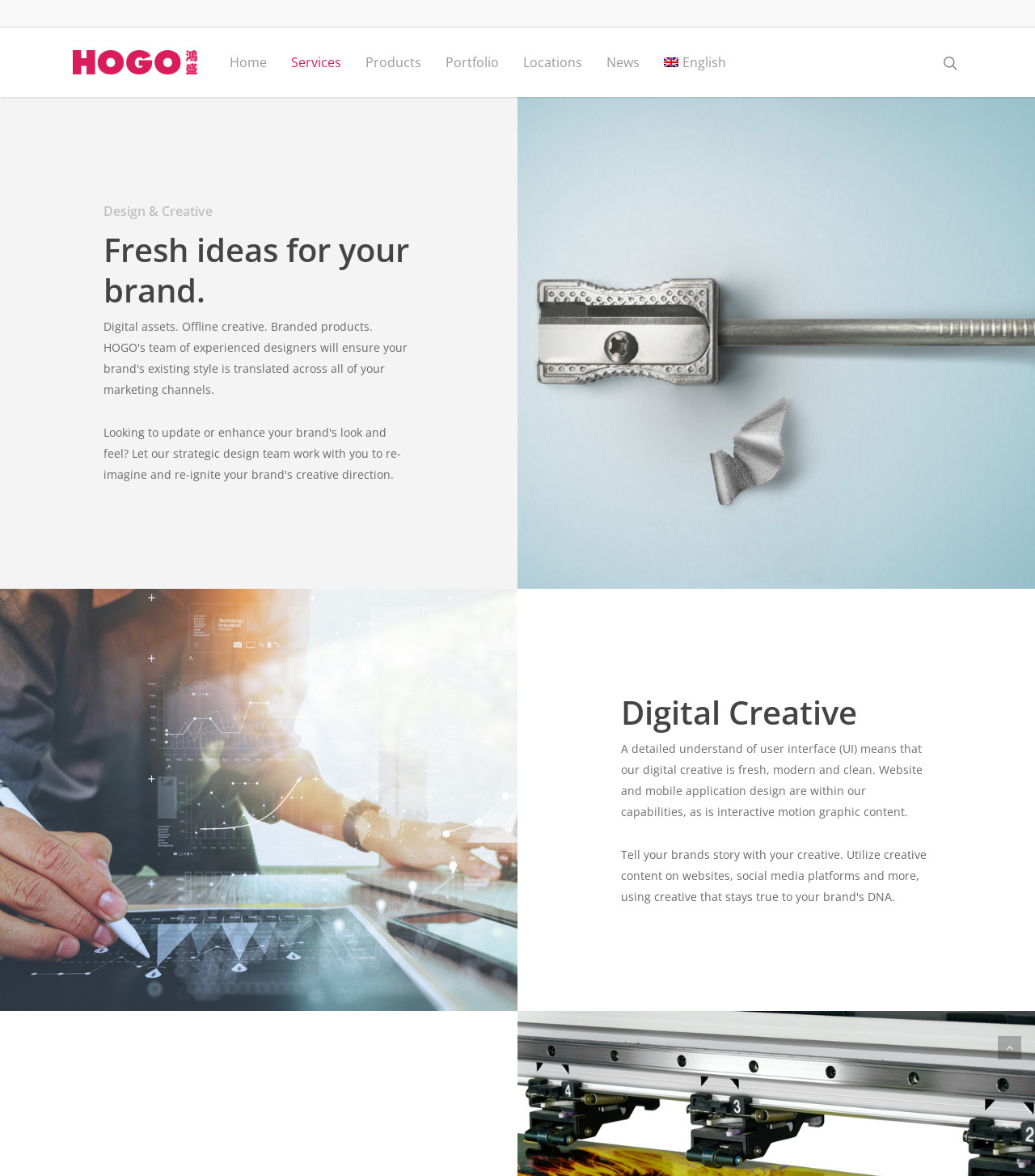What is the color of the image next to the 'en English' link?
Examine the image and give a concise answer in one word or a short phrase.

Not specified